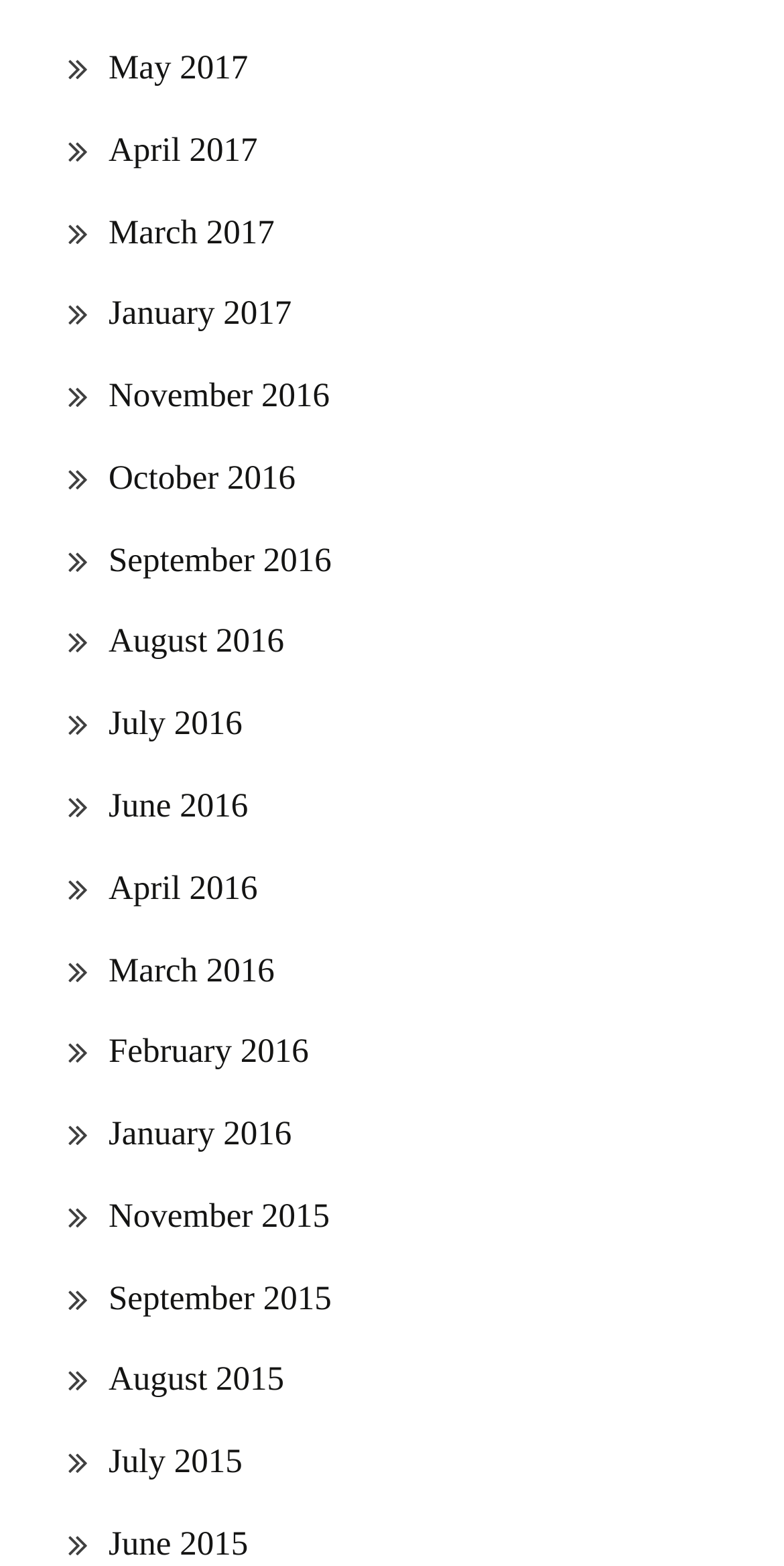What is the earliest month listed?
Provide a detailed and well-explained answer to the question.

By examining the list of links, I found that the earliest month listed is November 2015, which is located at the bottom of the list.